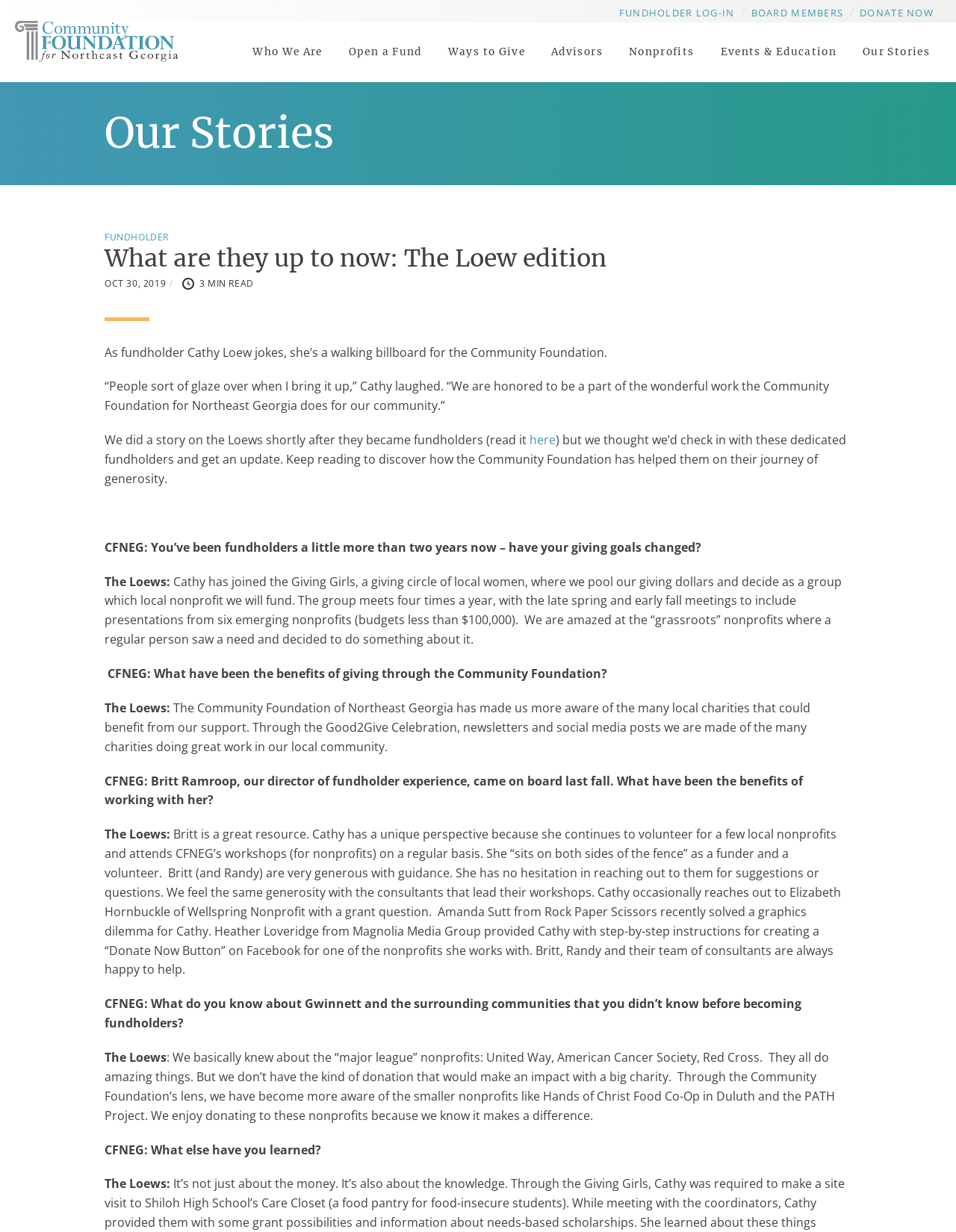Find the bounding box coordinates of the clickable region needed to perform the following instruction: "Log in to fundholder account". The coordinates should be provided as four float numbers between 0 and 1, i.e., [left, top, right, bottom].

[0.647, 0.003, 0.768, 0.018]